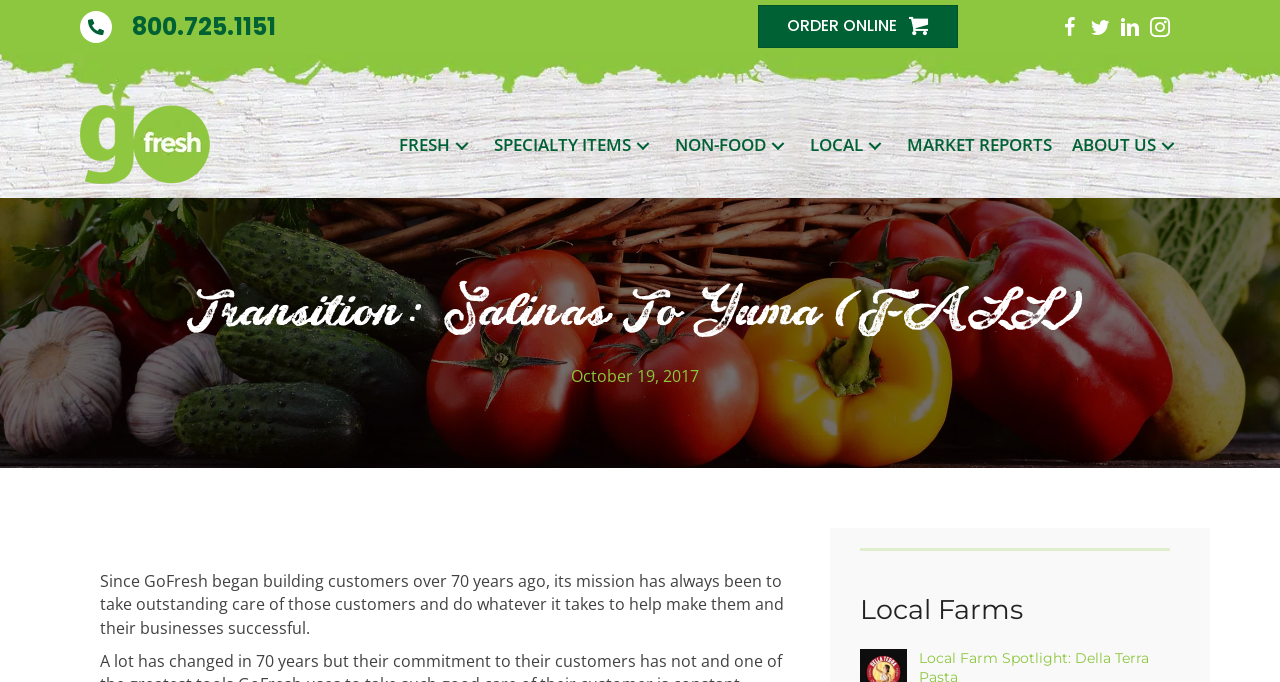What is the date mentioned on the page?
Based on the image content, provide your answer in one word or a short phrase.

October 19, 2017